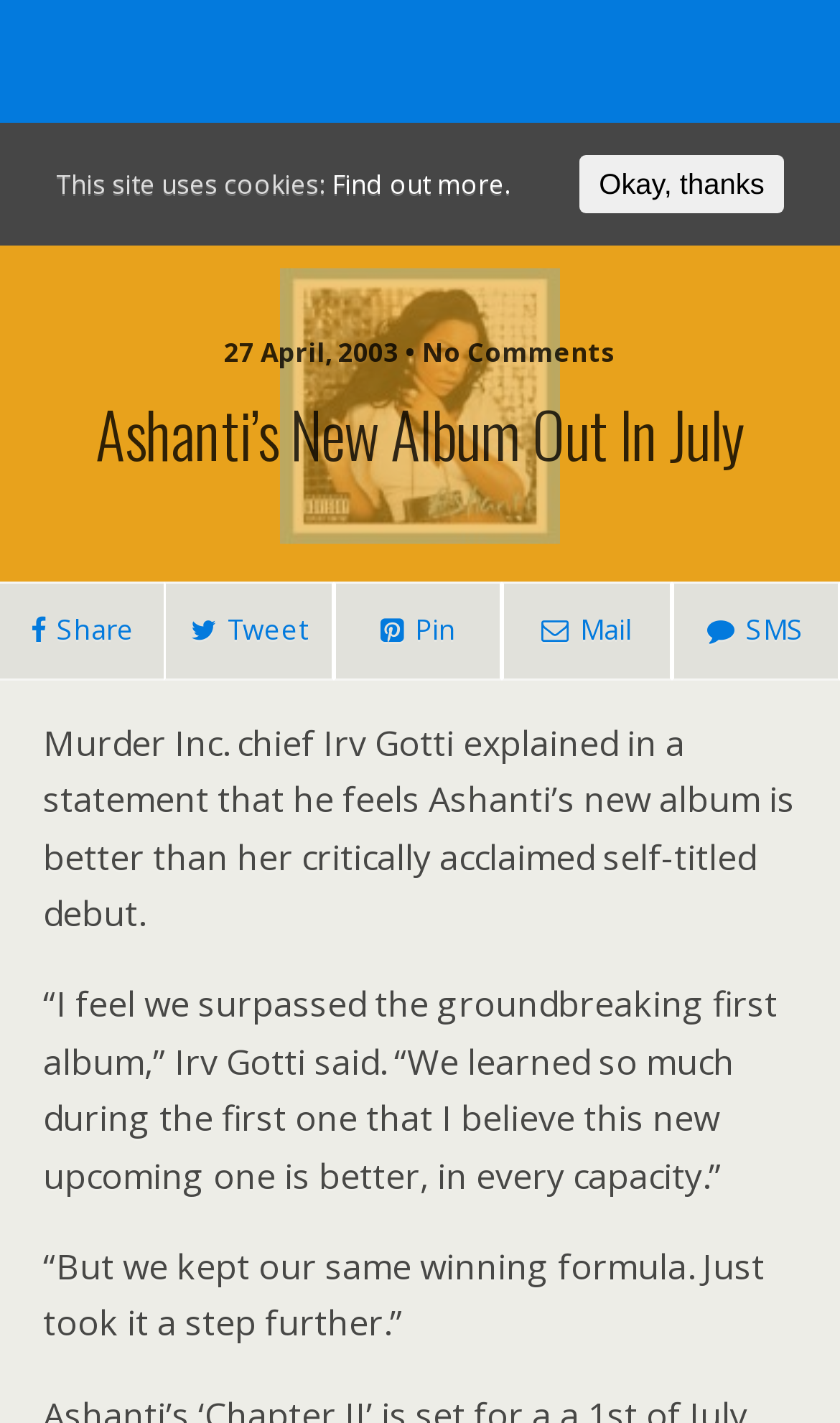What is the date of the article?
Please answer the question with as much detail as possible using the screenshot.

The date of the article is mentioned as '27 April, 2003 • No Comments'.